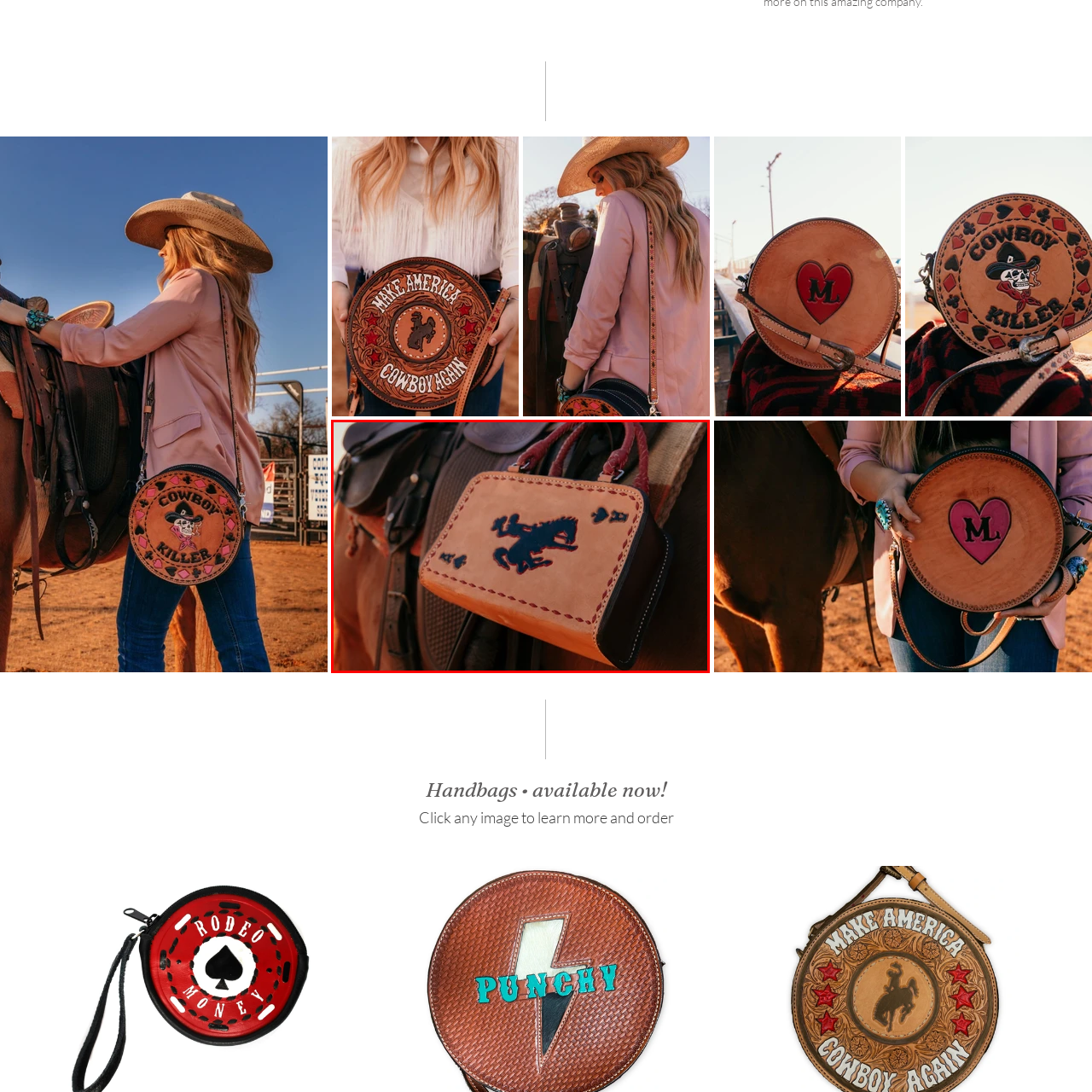What is the color of the embossed horse image?
Carefully examine the image within the red bounding box and provide a comprehensive answer based on what you observe.

The caption describes the embossed horse image as being 'rendered in a deep blue color against the rich tan leather backdrop', which suggests that the horse image is depicted in a deep blue color.